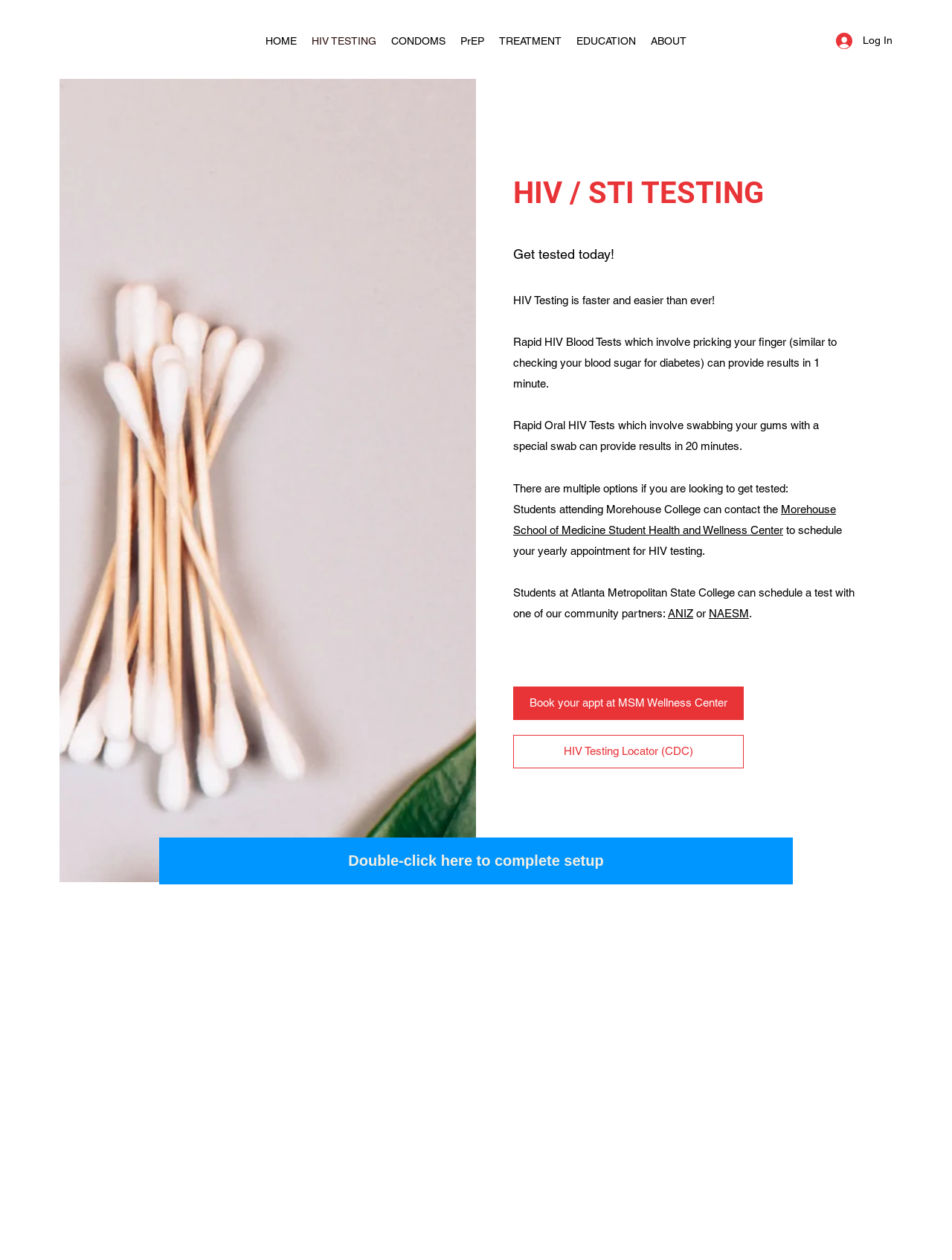Specify the bounding box coordinates of the element's region that should be clicked to achieve the following instruction: "Click the HOME link". The bounding box coordinates consist of four float numbers between 0 and 1, in the format [left, top, right, bottom].

[0.271, 0.024, 0.32, 0.041]